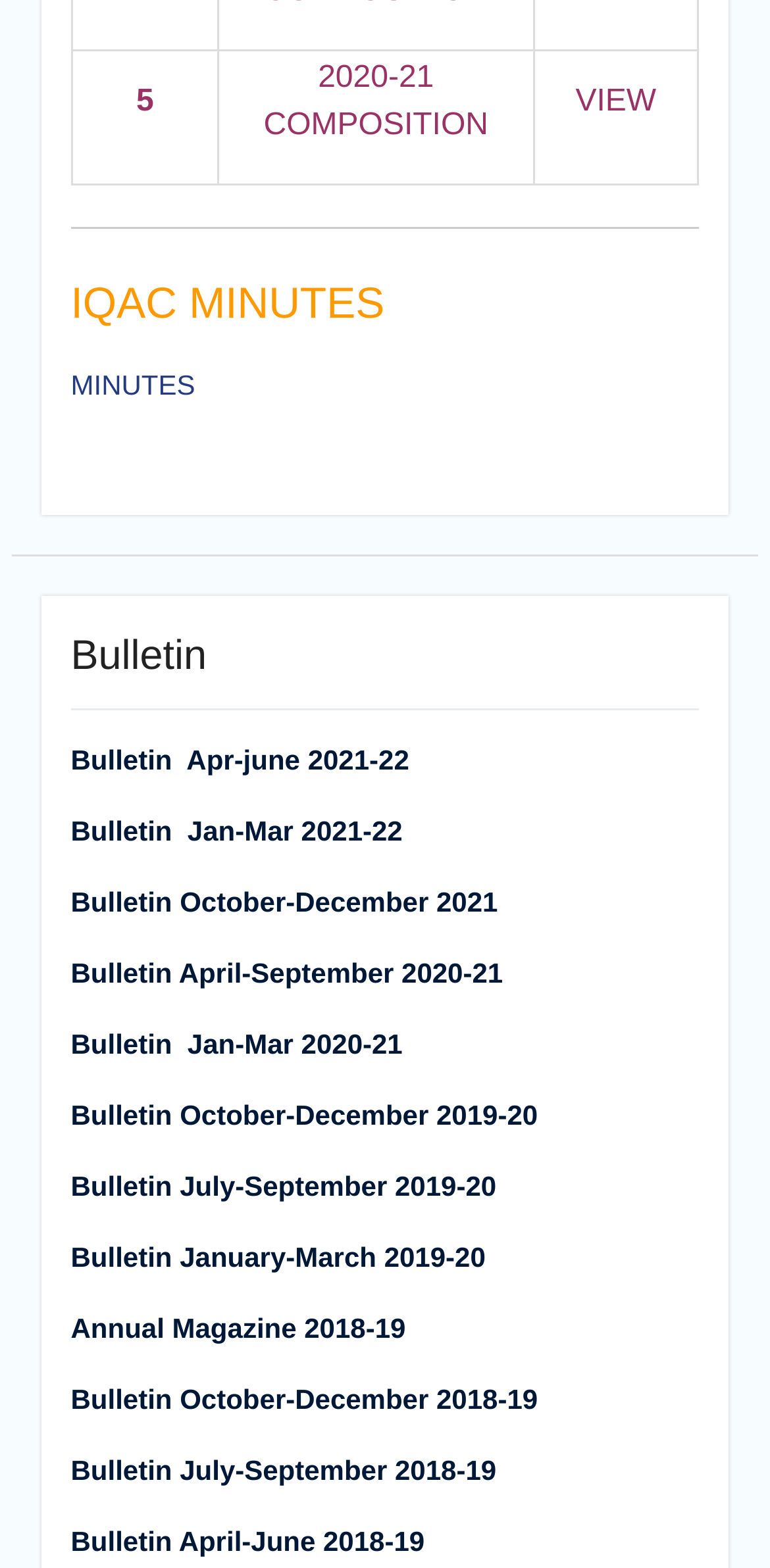Bounding box coordinates are specified in the format (top-left x, top-left y, bottom-right x, bottom-right y). All values are floating point numbers bounded between 0 and 1. Please provide the bounding box coordinate of the region this sentence describes: Bulletin July-September 2018-19

[0.092, 0.927, 0.645, 0.947]